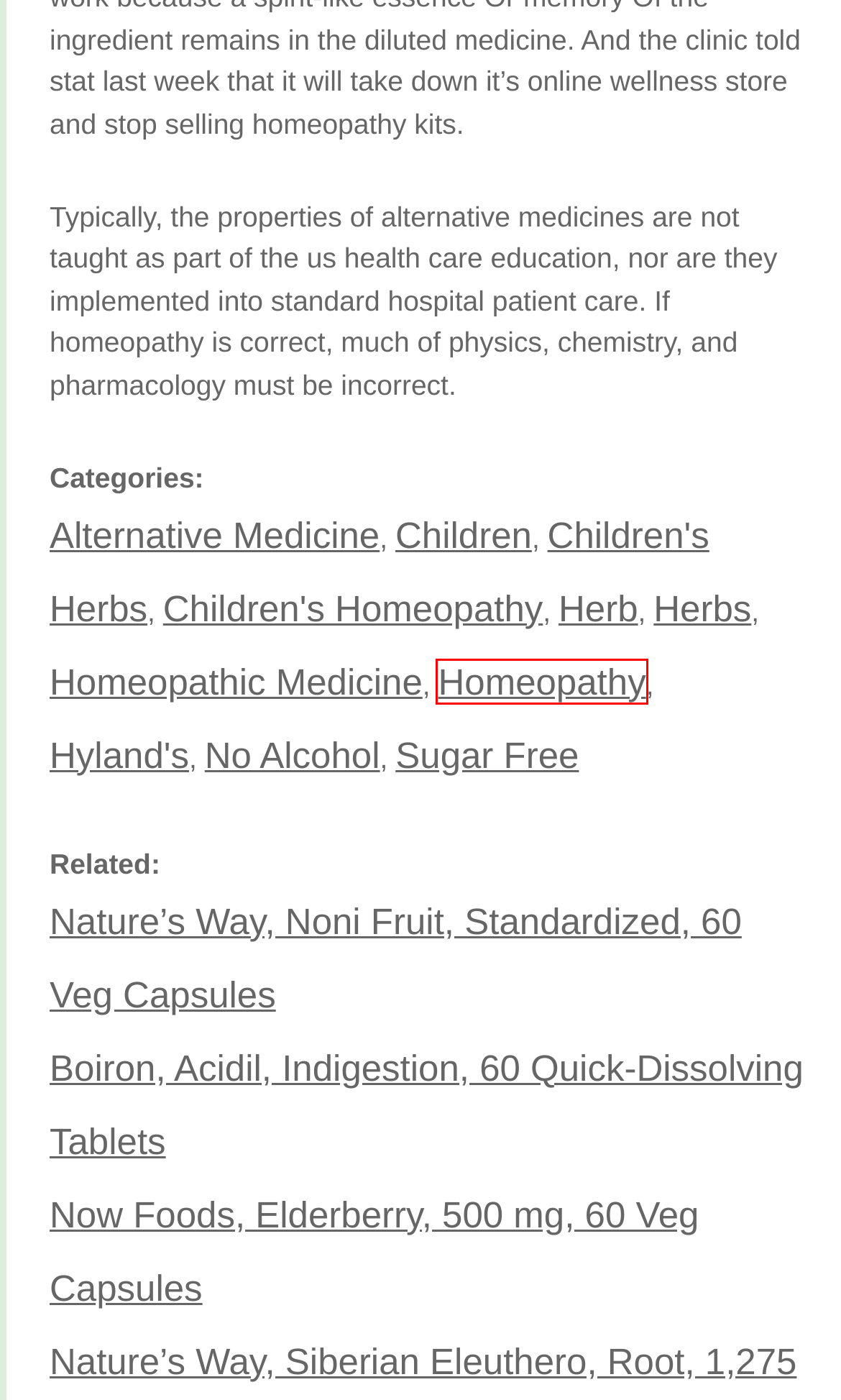Examine the screenshot of the webpage, noting the red bounding box around a UI element. Pick the webpage description that best matches the new page after the element in the red bounding box is clicked. Here are the candidates:
A. Organic Herbs: Best Natural Products
B. Organic Homeopathic Medicine: Best Natural Products
C. Organic Children's Homeopathy: Best Natural Products
D. Organic Sugar Free: Best Natural Products
E. Boiron Homeopathy Acidil
F. Organic Hyland's: Best Natural Products
G. Organic No Alcohol: Best Natural Products
H. Organic Homeopathy: Best Natural Products

H